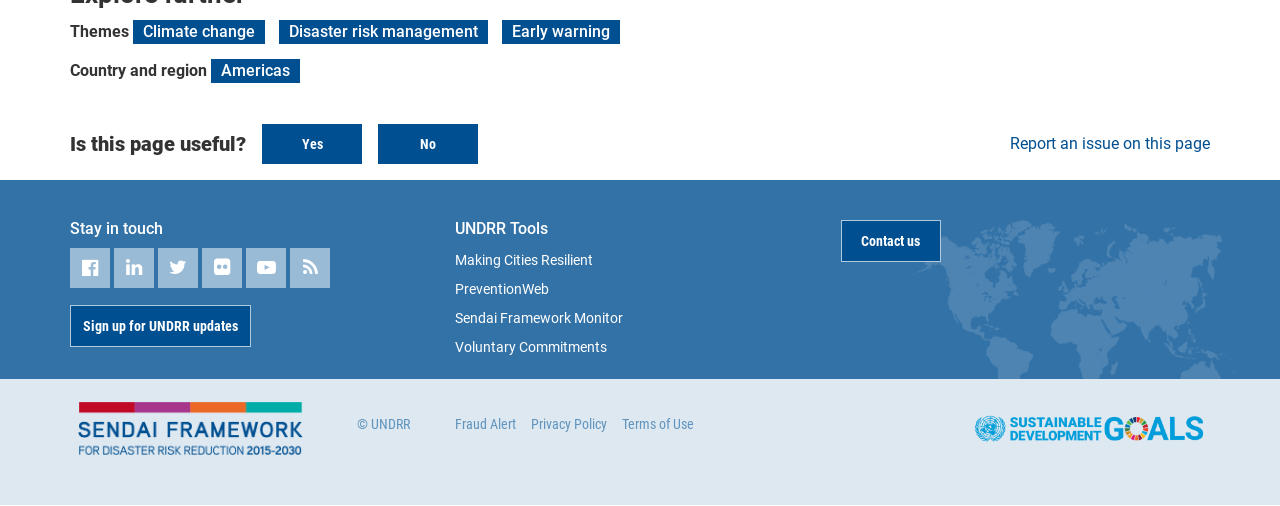Identify the coordinates of the bounding box for the element described below: "© UNDRR". Return the coordinates as four float numbers between 0 and 1: [left, top, right, bottom].

[0.279, 0.822, 0.32, 0.853]